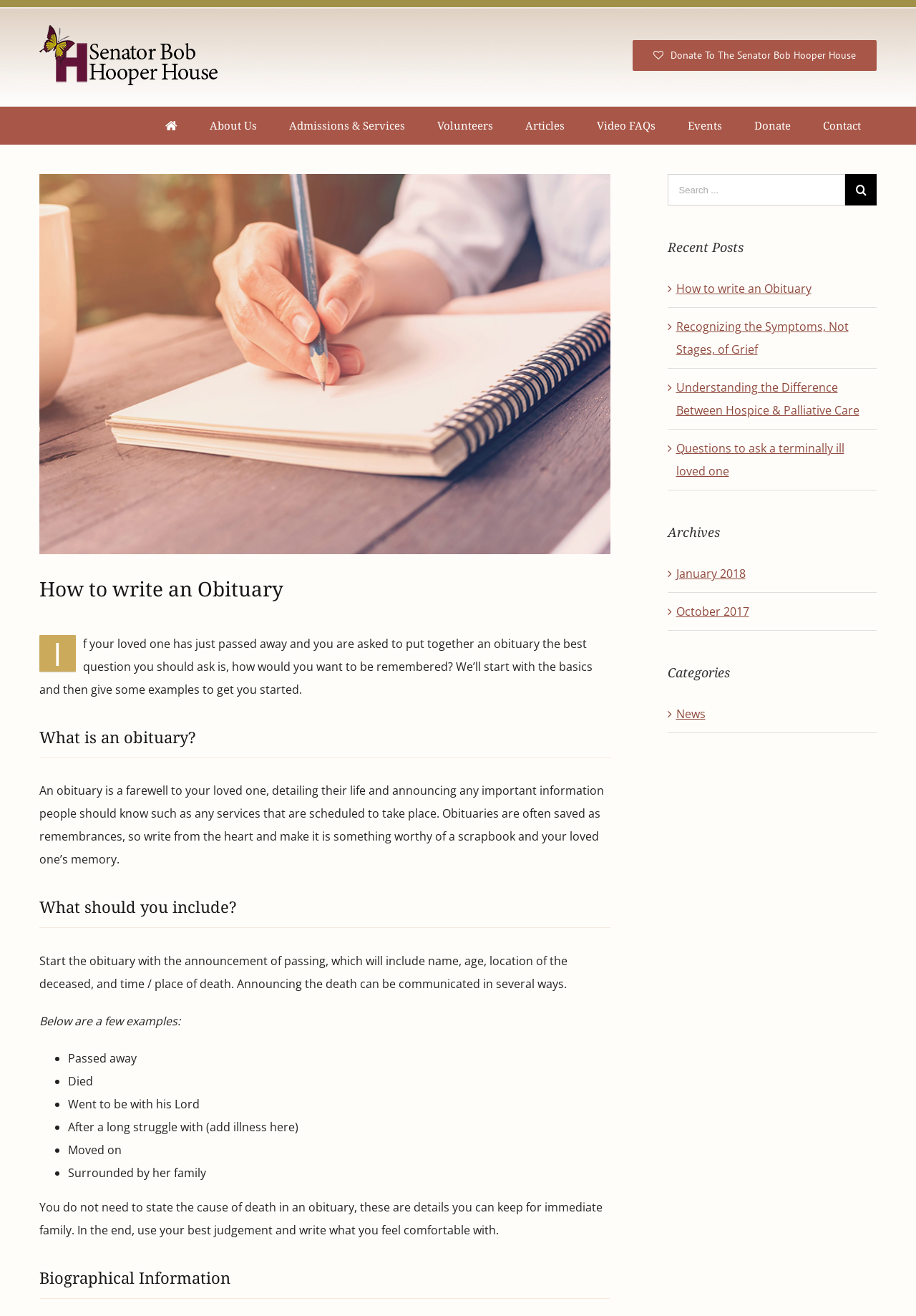Explain the webpage in detail, including its primary components.

The webpage is about writing an obituary, with a focus on guiding users through the process. At the top left corner, there is a logo of Senator Bob Hooper House, accompanied by a navigation menu with various options such as "About Us", "Admissions & Services", "Volunteers", and more. 

Below the navigation menu, there is a heading that reads "How to write an Obituary" followed by a brief introduction to writing an obituary, emphasizing the importance of remembering the loved one. The introduction is accompanied by an image related to writing an obituary.

The main content of the webpage is divided into sections, starting with "What is an obituary?" which explains the purpose of an obituary. This is followed by "What should you include?" which provides guidance on the essential information to include in an obituary, such as the announcement of passing, biographical information, and more. 

The webpage also provides examples of how to announce the death, including phrases like "Passed away", "Died", and "Went to be with his Lord". Additionally, there is a section on biographical information, which suggests including details about the person's life.

On the right side of the webpage, there is a complementary section that features a search bar, recent posts, archives, and categories. The recent posts section lists several articles related to grief, hospice care, and terminally ill loved ones. The archives section lists months, and the categories section lists topics like news.